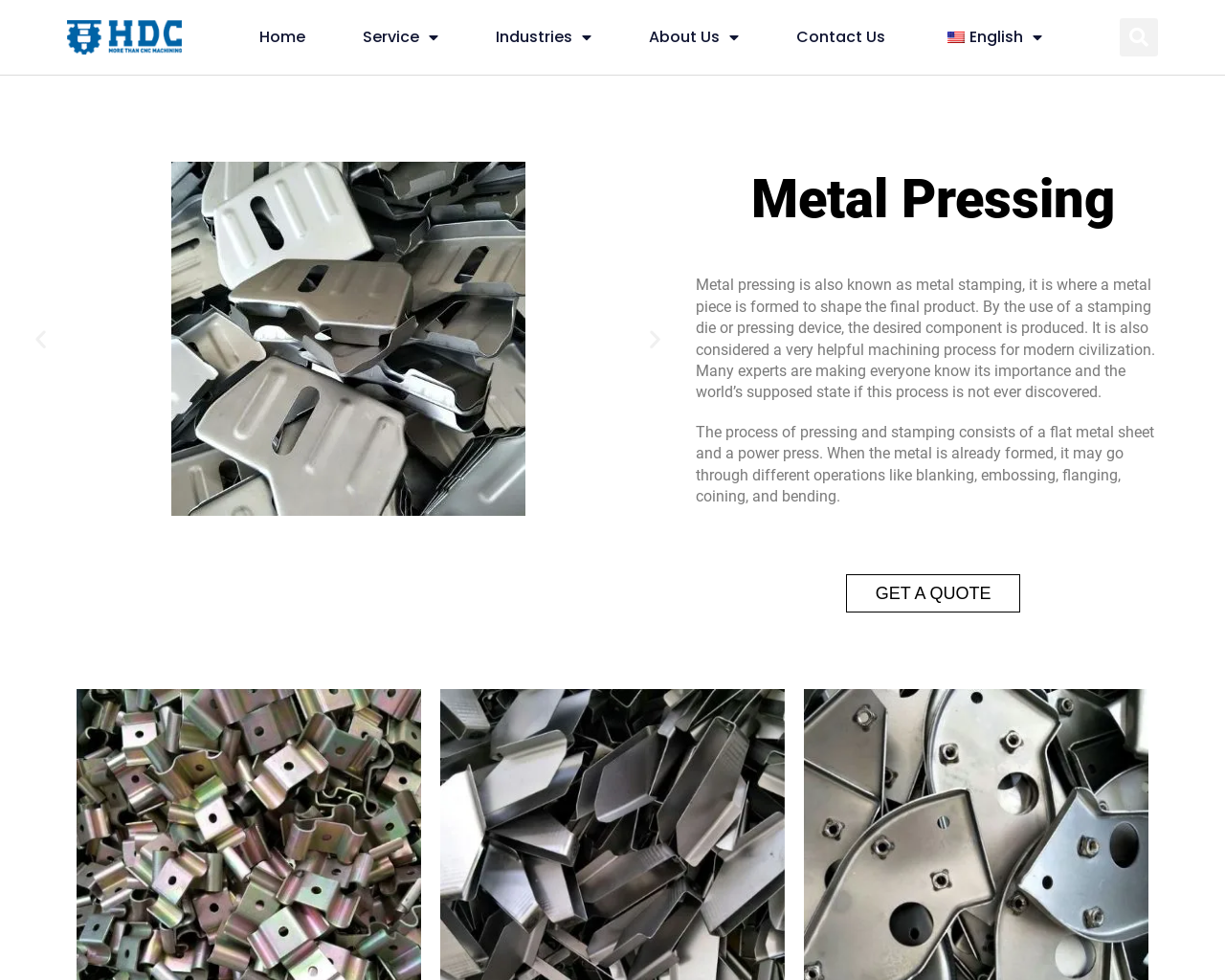Please reply to the following question using a single word or phrase: 
What is the bounding box coordinate of the search button?

[0.914, 0.019, 0.945, 0.058]